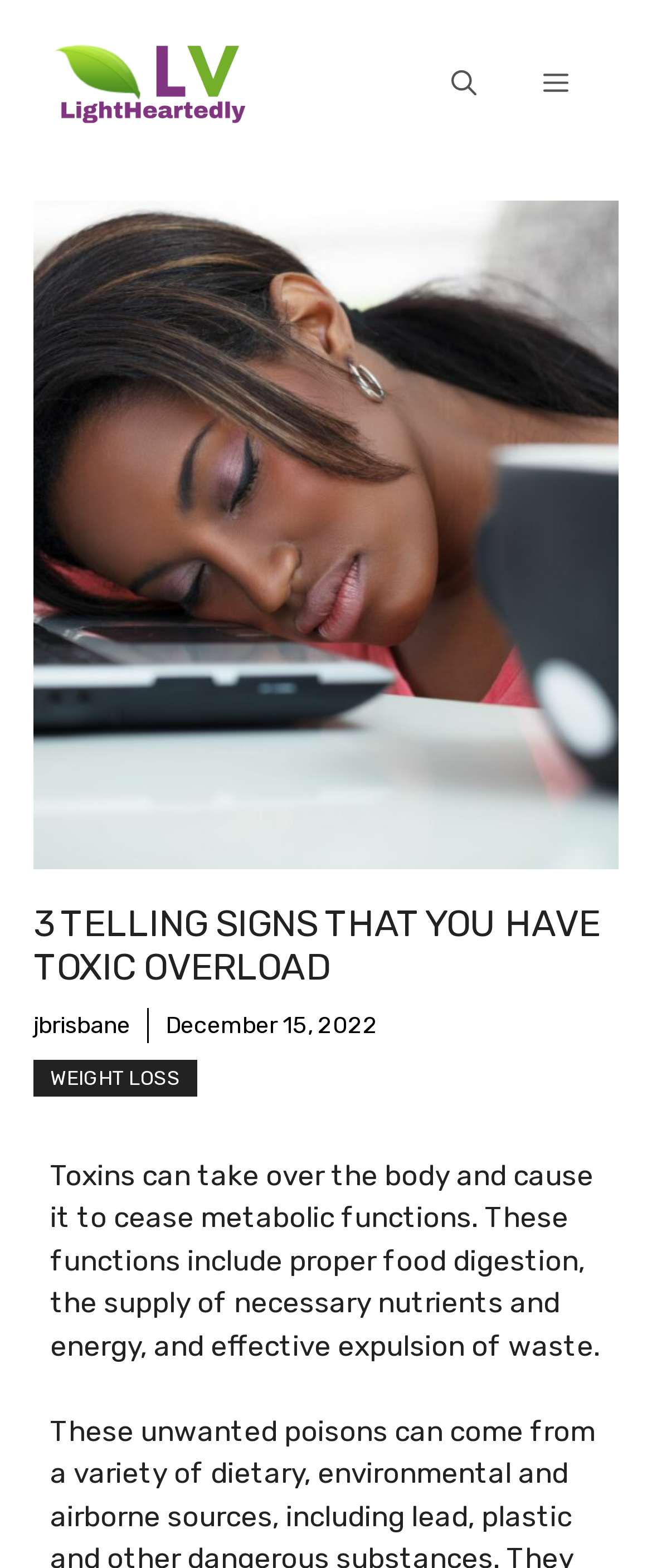Answer the question in one word or a short phrase:
What is the author's name?

jbrisbane